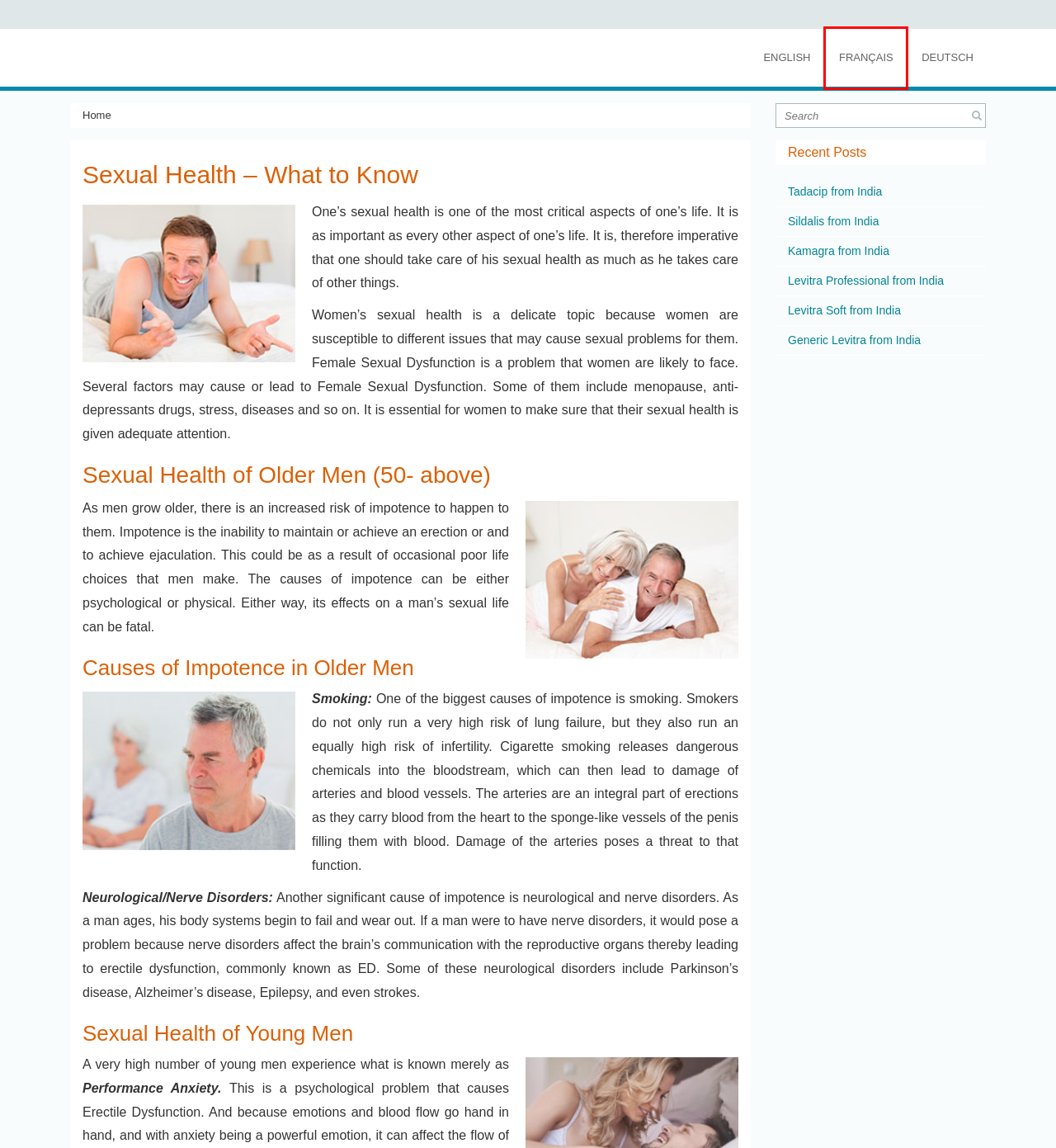With the provided webpage screenshot containing a red bounding box around a UI element, determine which description best matches the new webpage that appears after clicking the selected element. The choices are:
A. Sexuelle Gesundheit - Was soll Mann wissen. Ursachen von Impotenz.
B. Buy Generic Levitra from India. Generic Levitra price without prescription.
C. Buy Tadacip from India online. Tadacip price without prescription.
D. Buy Levitra Soft from India. Levitra Soft price without prescription.
E. Buy Kamagra from India online. Kamagra price without prescription.
F. Le sante sexuelle - que ce que vous devez savoire
G. Buy Sildalis from India online. Sildalis price without prescription.
H. Buy Levitra Professional from India. Levitra price without prescription.

F